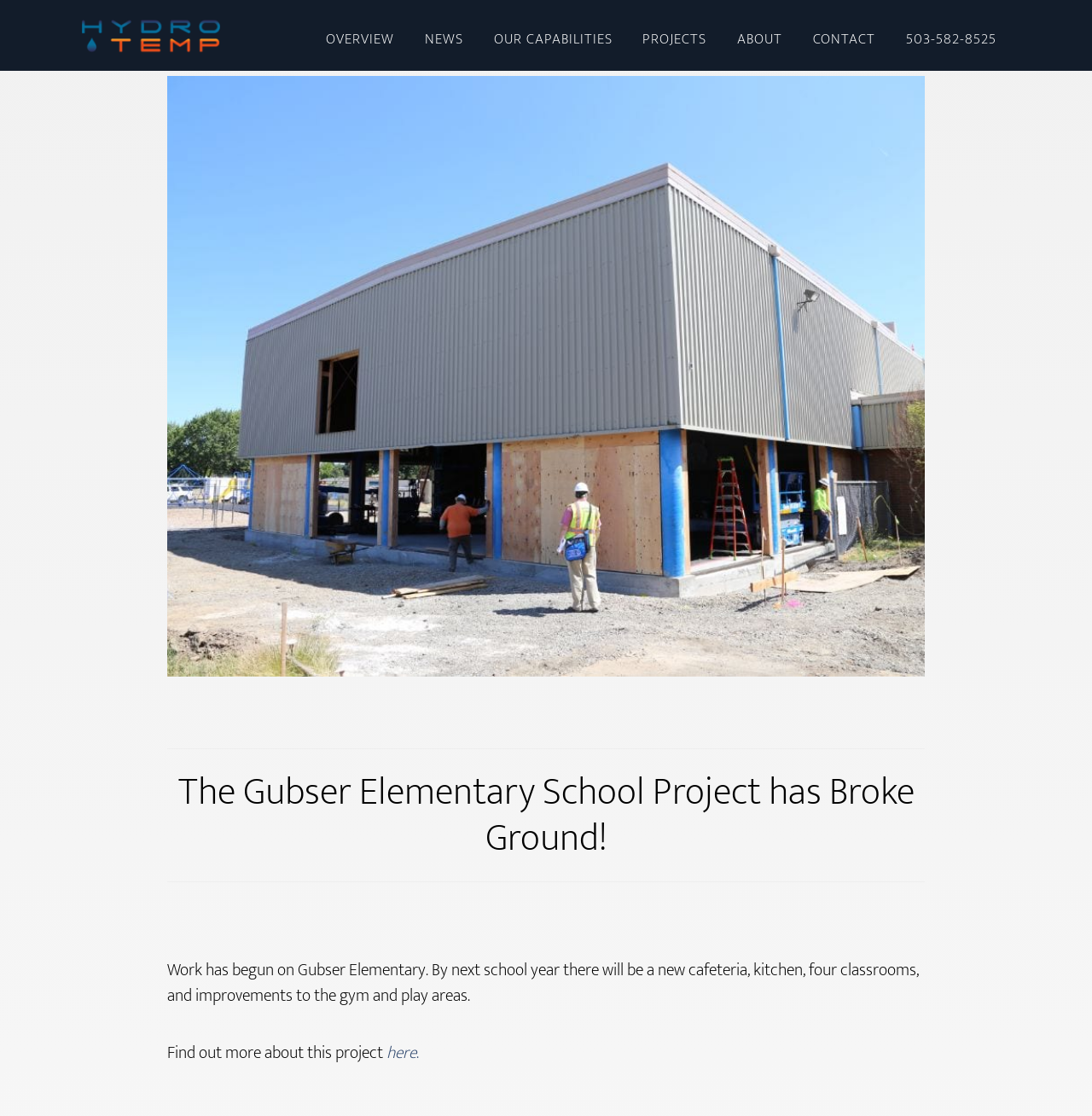Please find the bounding box coordinates in the format (top-left x, top-left y, bottom-right x, bottom-right y) for the given element description. Ensure the coordinates are floating point numbers between 0 and 1. Description: Our Capabilities

[0.44, 0.0, 0.573, 0.057]